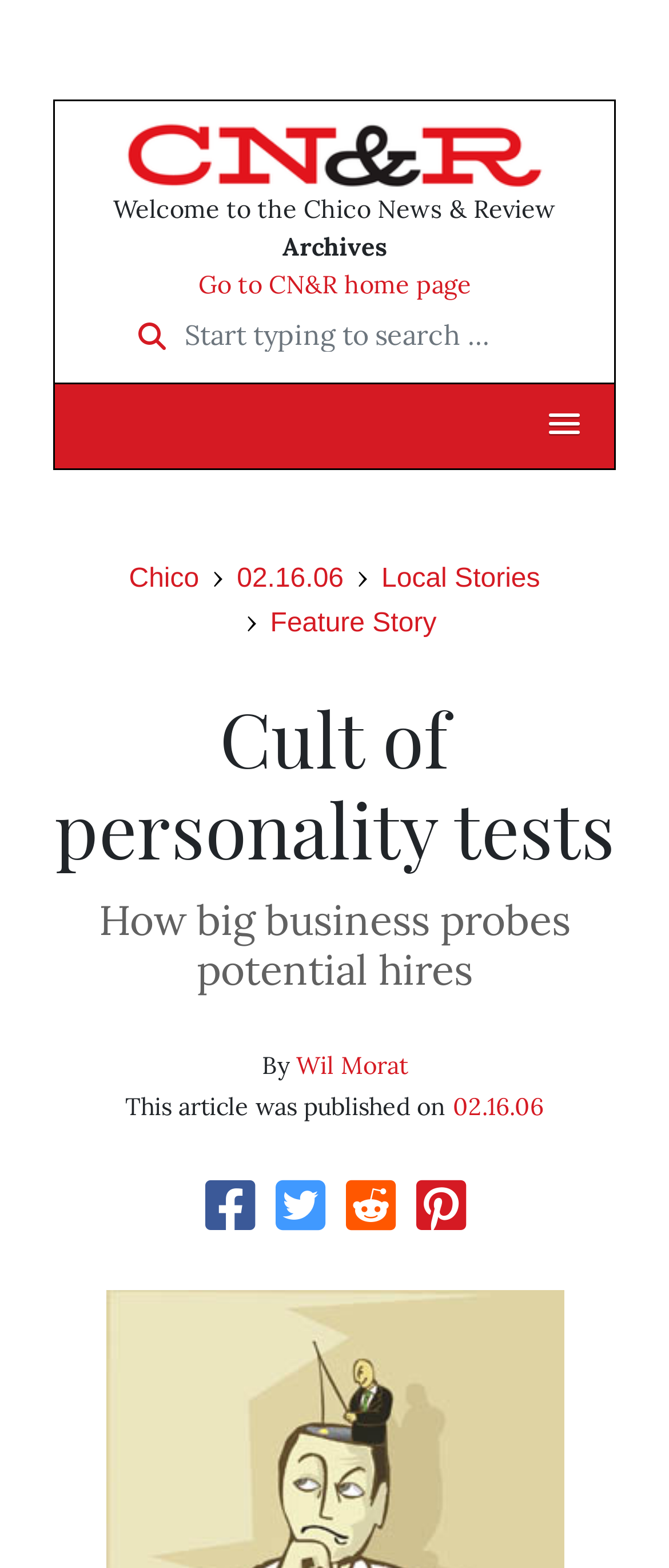From the element description: "02.16.06", extract the bounding box coordinates of the UI element. The coordinates should be expressed as four float numbers between 0 and 1, in the order [left, top, right, bottom].

[0.677, 0.696, 0.813, 0.716]